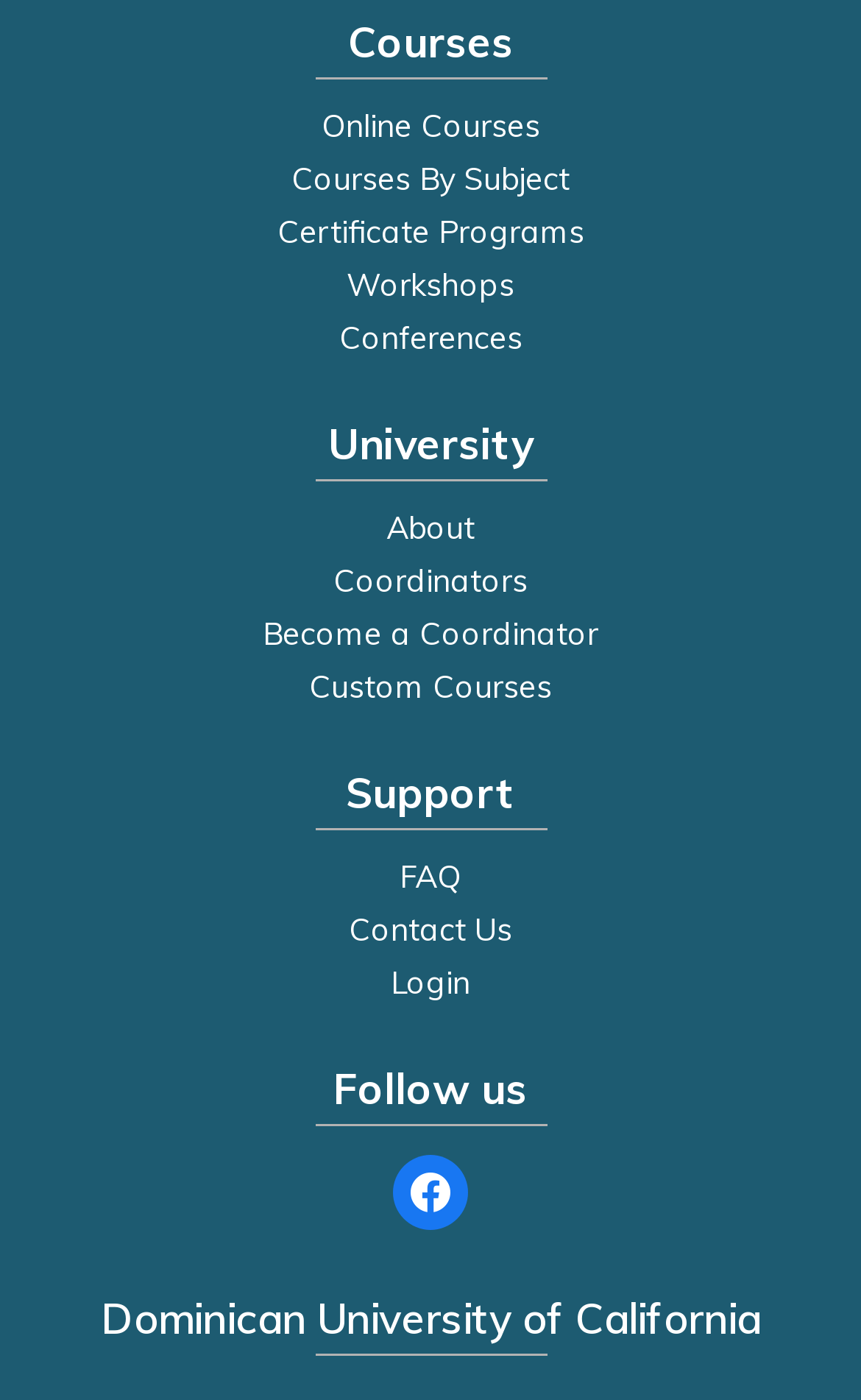What is the name of the university?
Based on the image, answer the question with a single word or brief phrase.

Dominican University of California